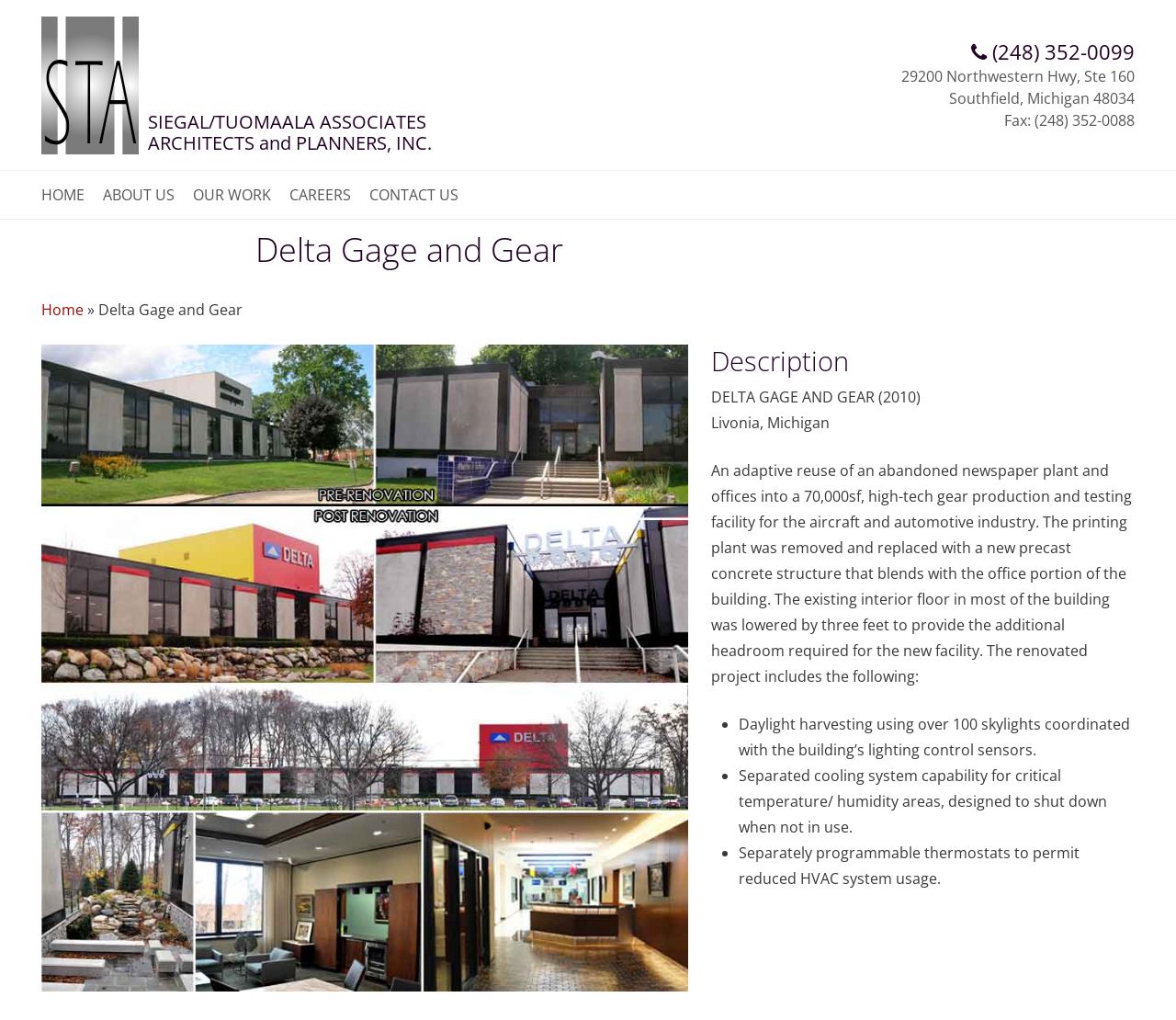Determine the bounding box coordinates of the target area to click to execute the following instruction: "Explore the work of Delta Gage and Gear."

[0.164, 0.181, 0.23, 0.201]